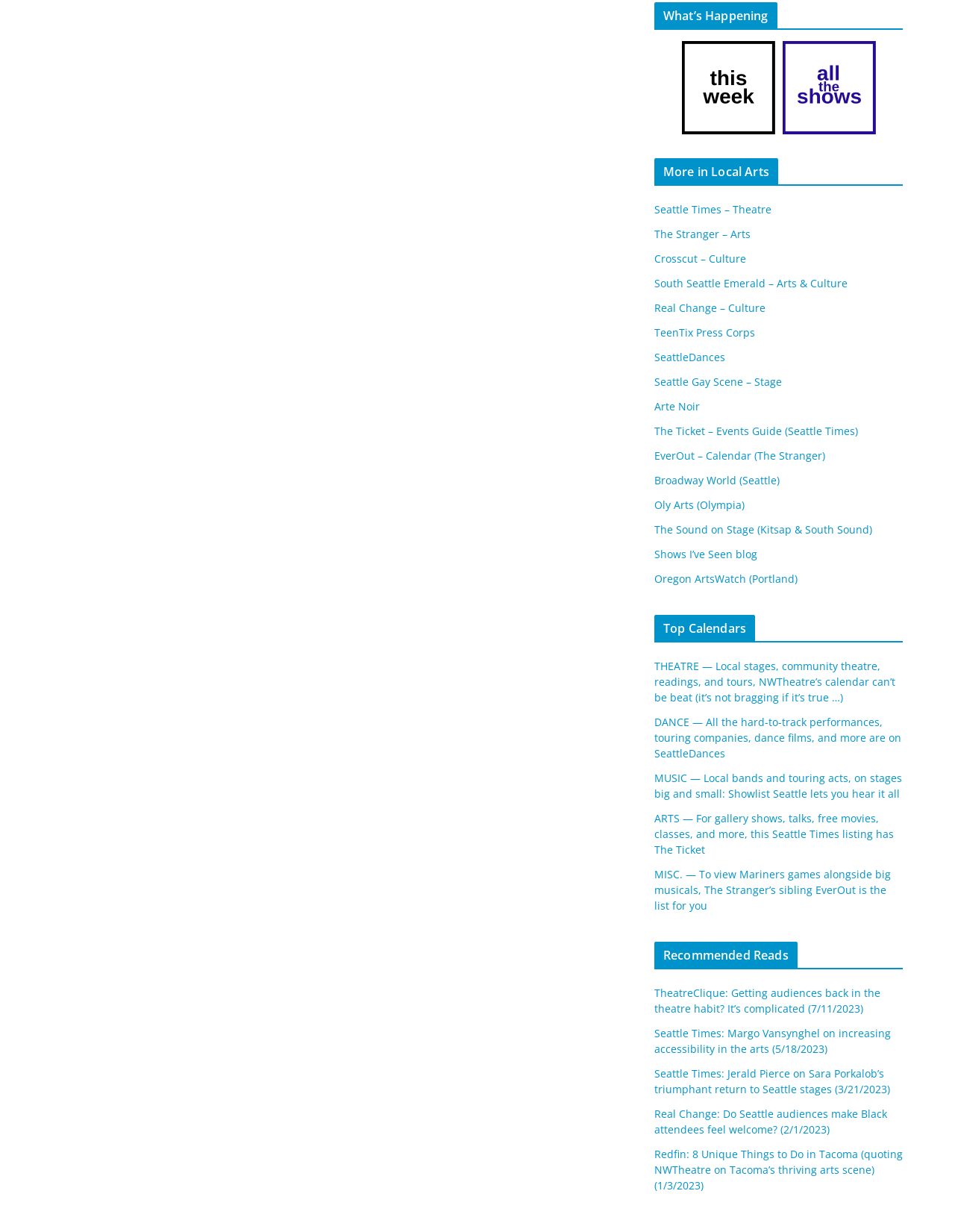Please identify the bounding box coordinates of the area I need to click to accomplish the following instruction: "Check out 'THEATRE — Local stages, community theatre, readings, and tours'".

[0.685, 0.535, 0.938, 0.572]